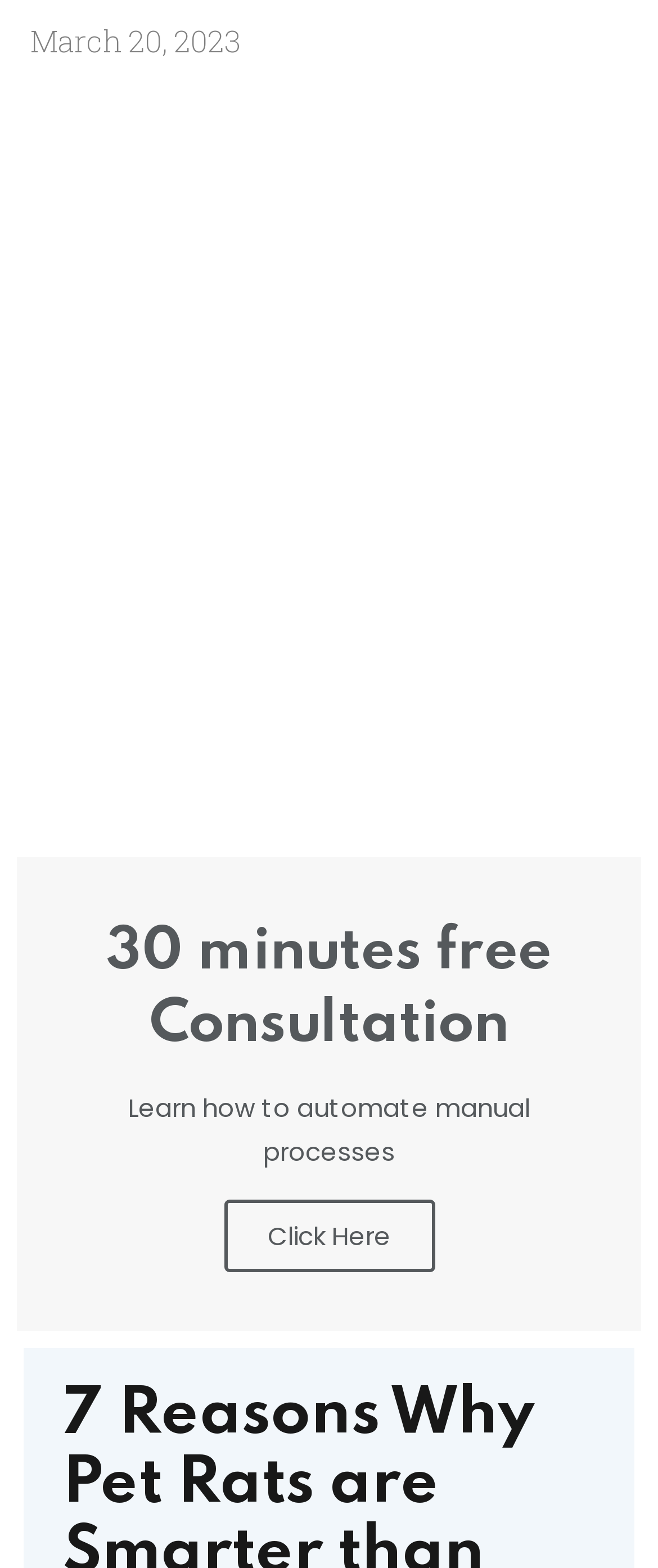Given the element description name="user_email" placeholder="Email", specify the bounding box coordinates of the corresponding UI element in the format (top-left x, top-left y, bottom-right x, bottom-right y). All values must be between 0 and 1.

[0.077, 0.307, 0.923, 0.36]